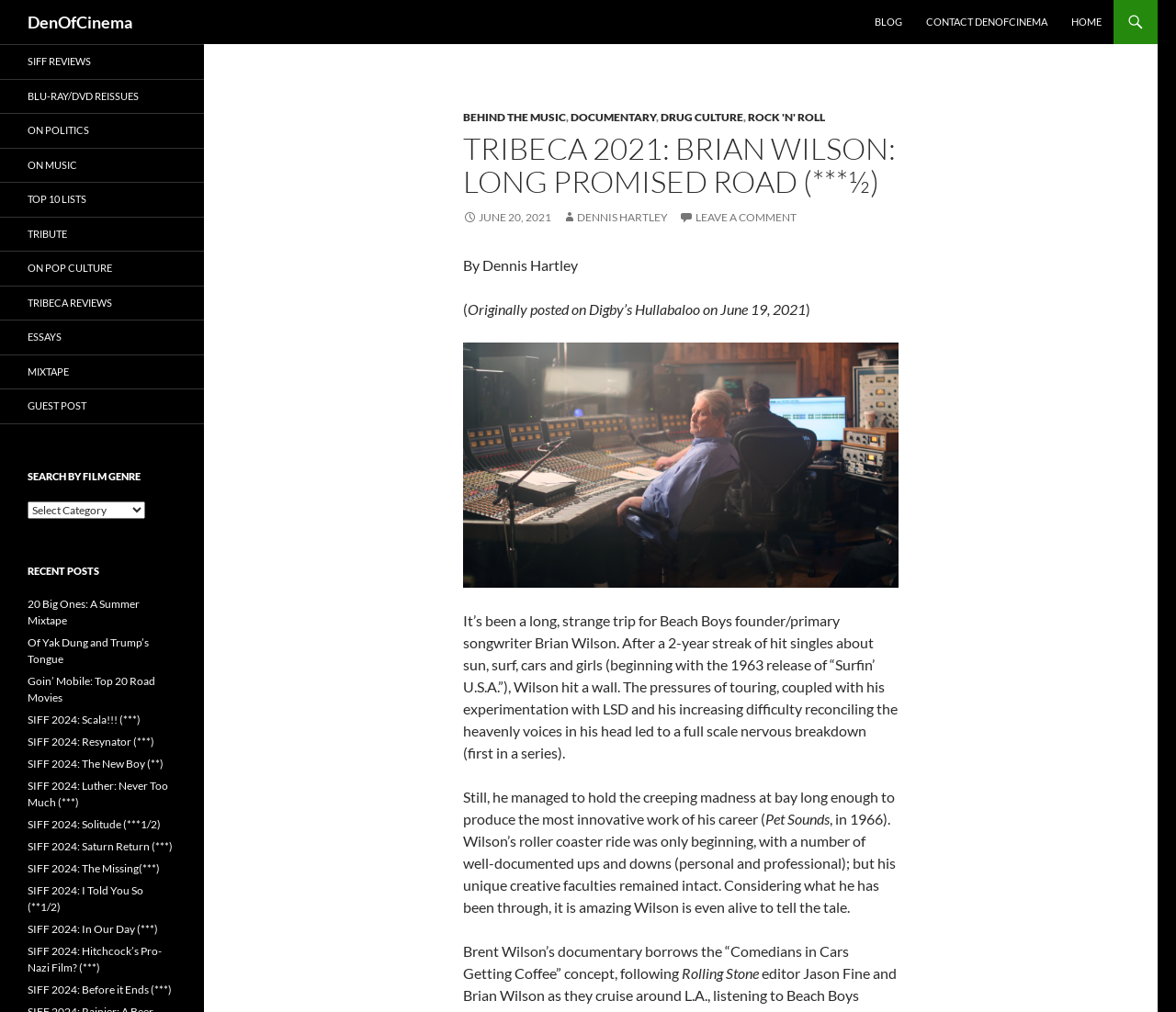Find the bounding box coordinates of the clickable region needed to perform the following instruction: "Click on the 'CONTACT DENOFCINEMA' link". The coordinates should be provided as four float numbers between 0 and 1, i.e., [left, top, right, bottom].

[0.778, 0.0, 0.9, 0.044]